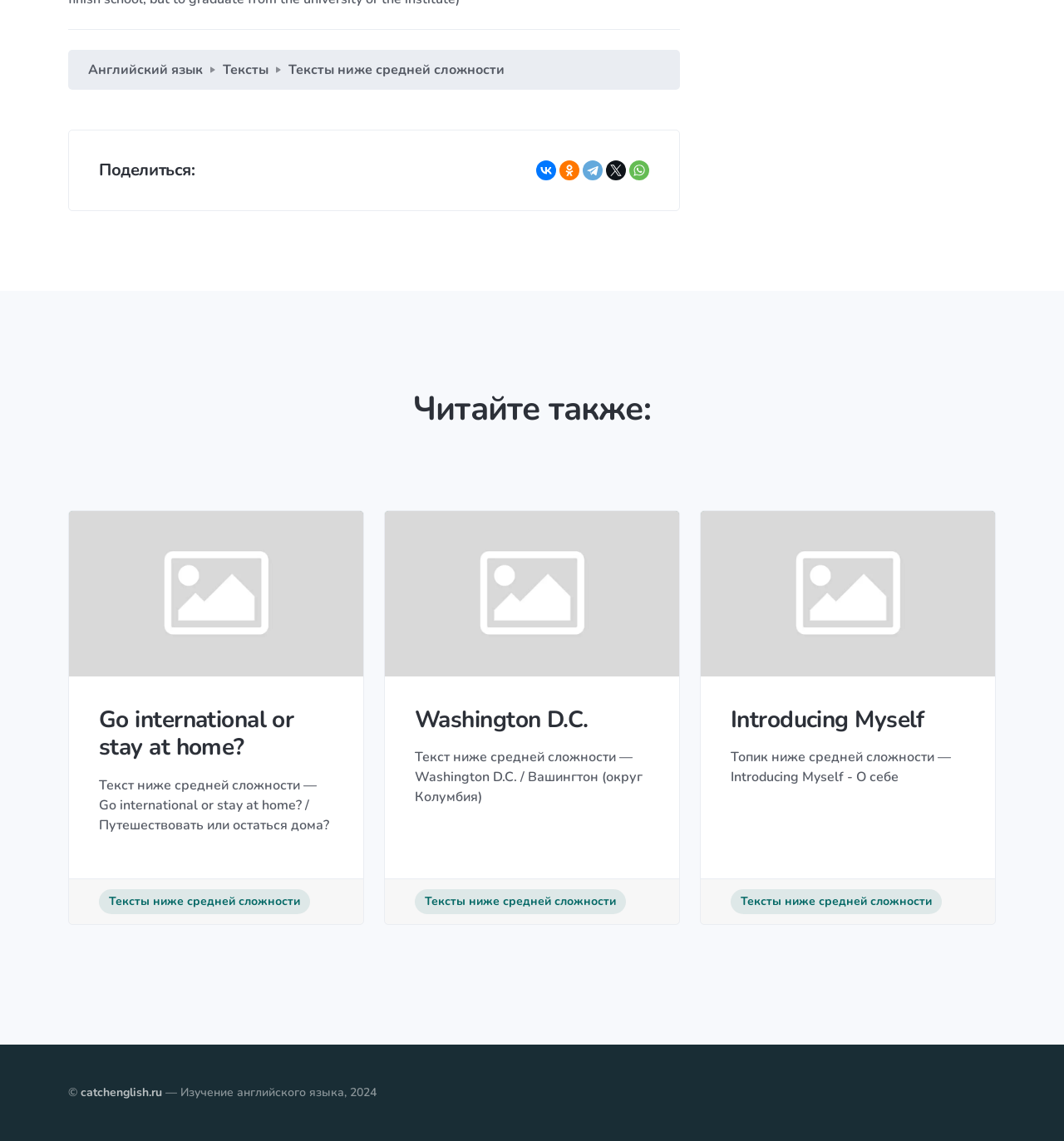Pinpoint the bounding box coordinates of the clickable element needed to complete the instruction: "Click on 'Английский язык'". The coordinates should be provided as four float numbers between 0 and 1: [left, top, right, bottom].

[0.083, 0.053, 0.191, 0.069]